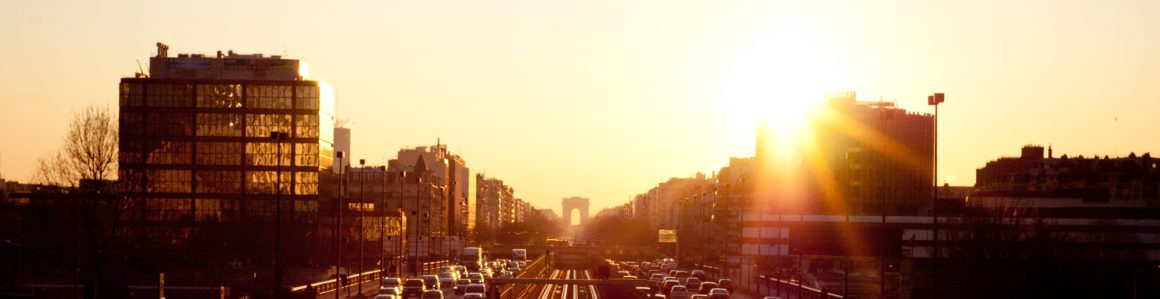Give an in-depth summary of the scene depicted in the image.

The image captures a stunning sunset over a bustling city landscape, showcasing the golden hues of sunlight reflecting off modern buildings. In the foreground, a busy highway is lined with vehicles, conveying a sense of motion and urban life. As the sun begins to dip below the skyline, it casts a warm glow, illuminating the structures and creating a vibrant atmosphere. The architectural details of the buildings on either side create a striking contrast against the soft evening light, while the distant archway adds an intriguing focal point in the background. This scene encapsulates the dynamic energy of city life at dusk, blending natural beauty with urbanity.